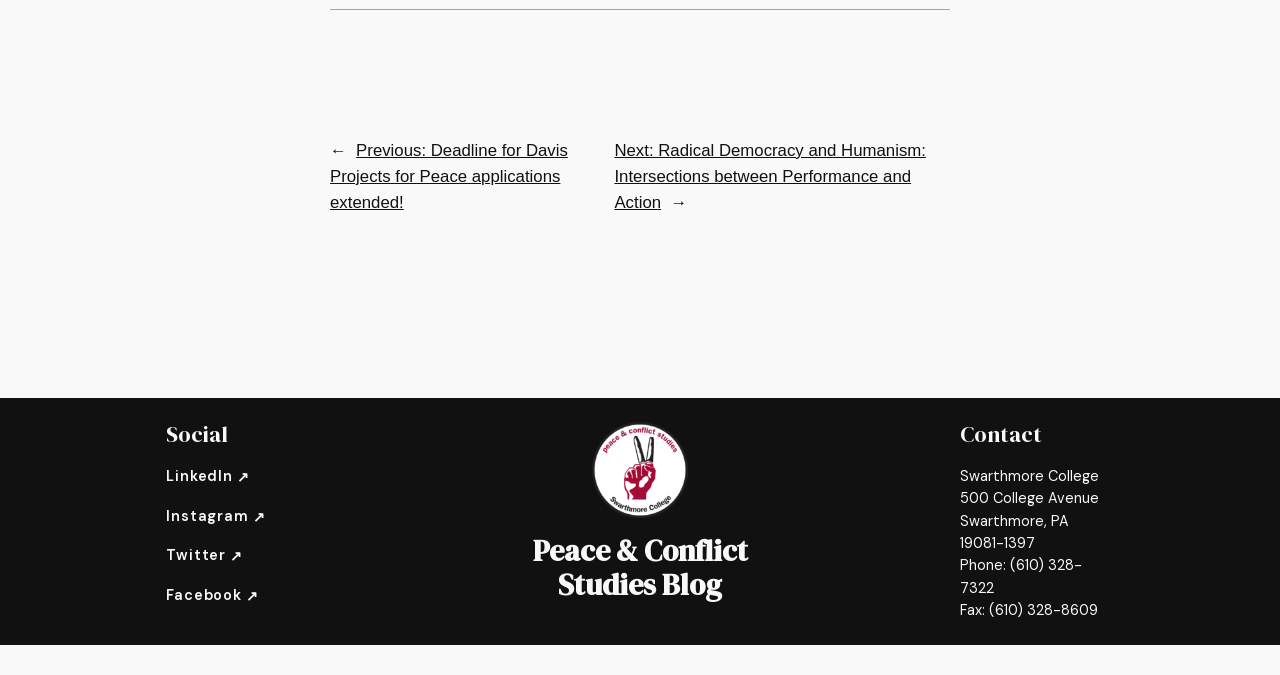Using the information in the image, give a comprehensive answer to the question: 
What social media platforms are linked in the footer?

I found the answer by examining the navigation element with the text 'Footer navigation social' and its child link elements, which contain the text 'LinkedIn ↗', 'Instagram ↗', 'Twitter ↗', and 'Facebook ↗'. These links are likely used to connect to the college's social media profiles.